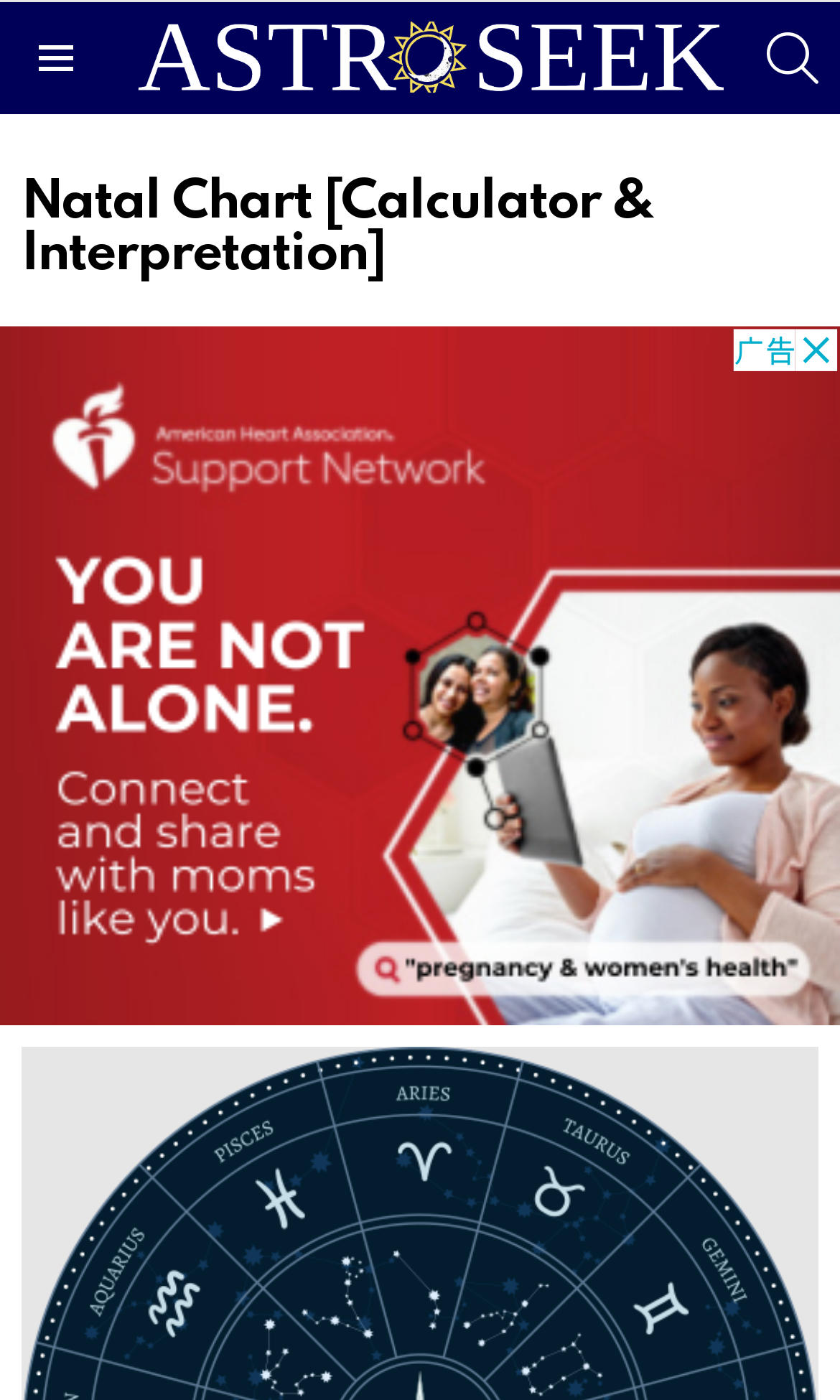What is the search icon represented by?
Can you give a detailed and elaborate answer to the question?

The search icon is represented by the Unicode character '', which is a magnifying glass symbol, indicating a search function on the webpage.